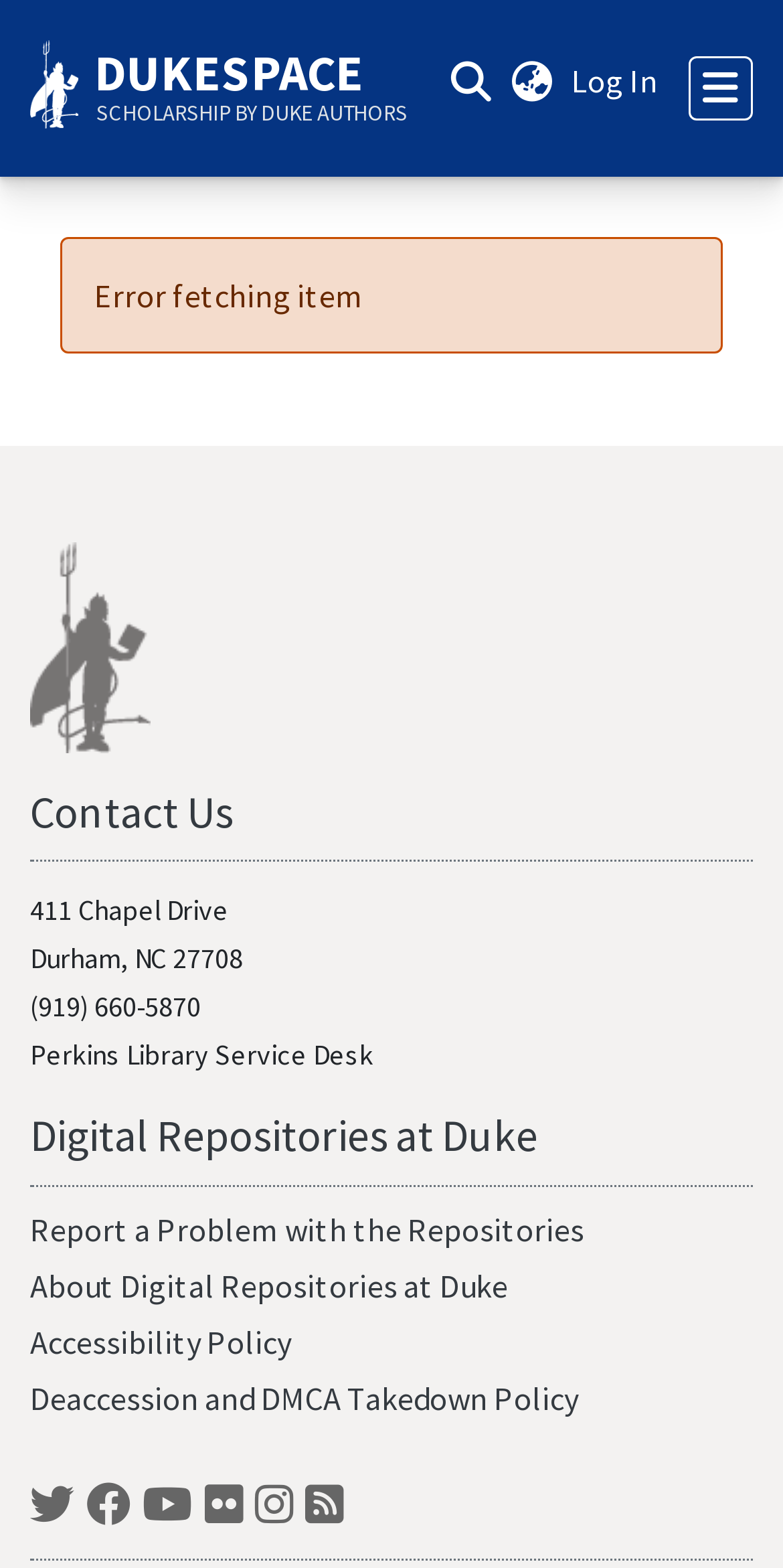Please give a one-word or short phrase response to the following question: 
What is the contact information of the library?

Address, phone number, etc.